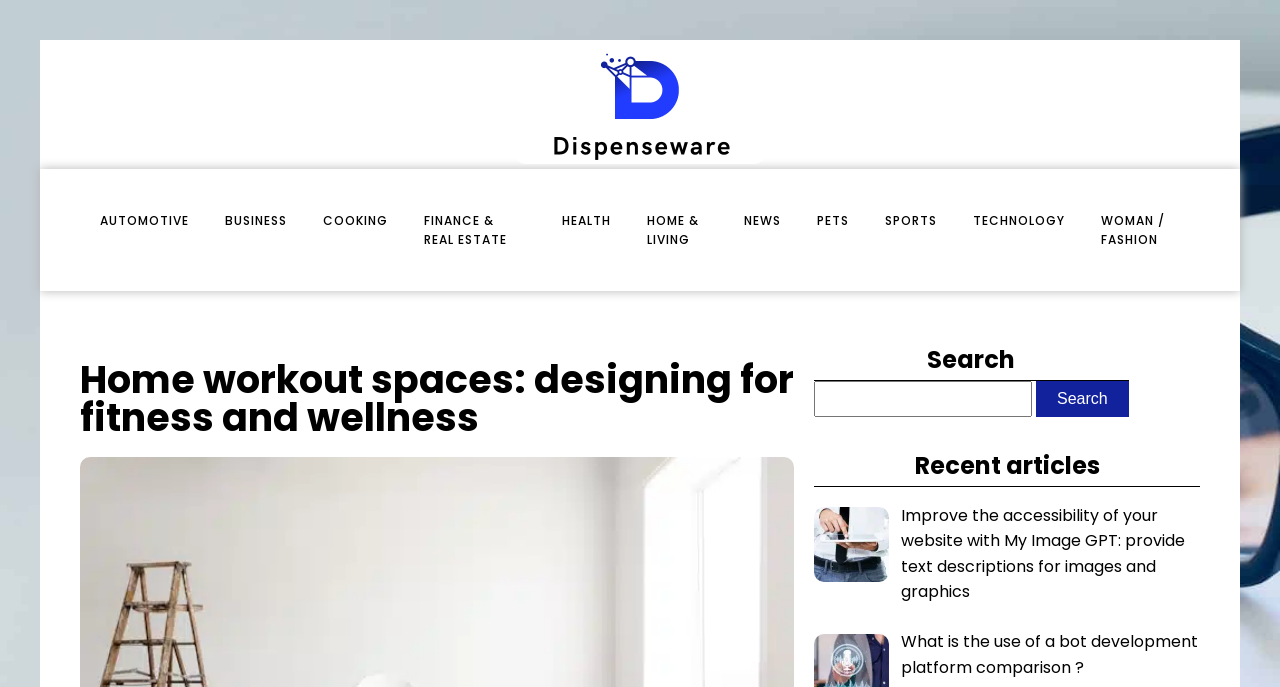Please give a short response to the question using one word or a phrase:
How many links are there in the category section?

11